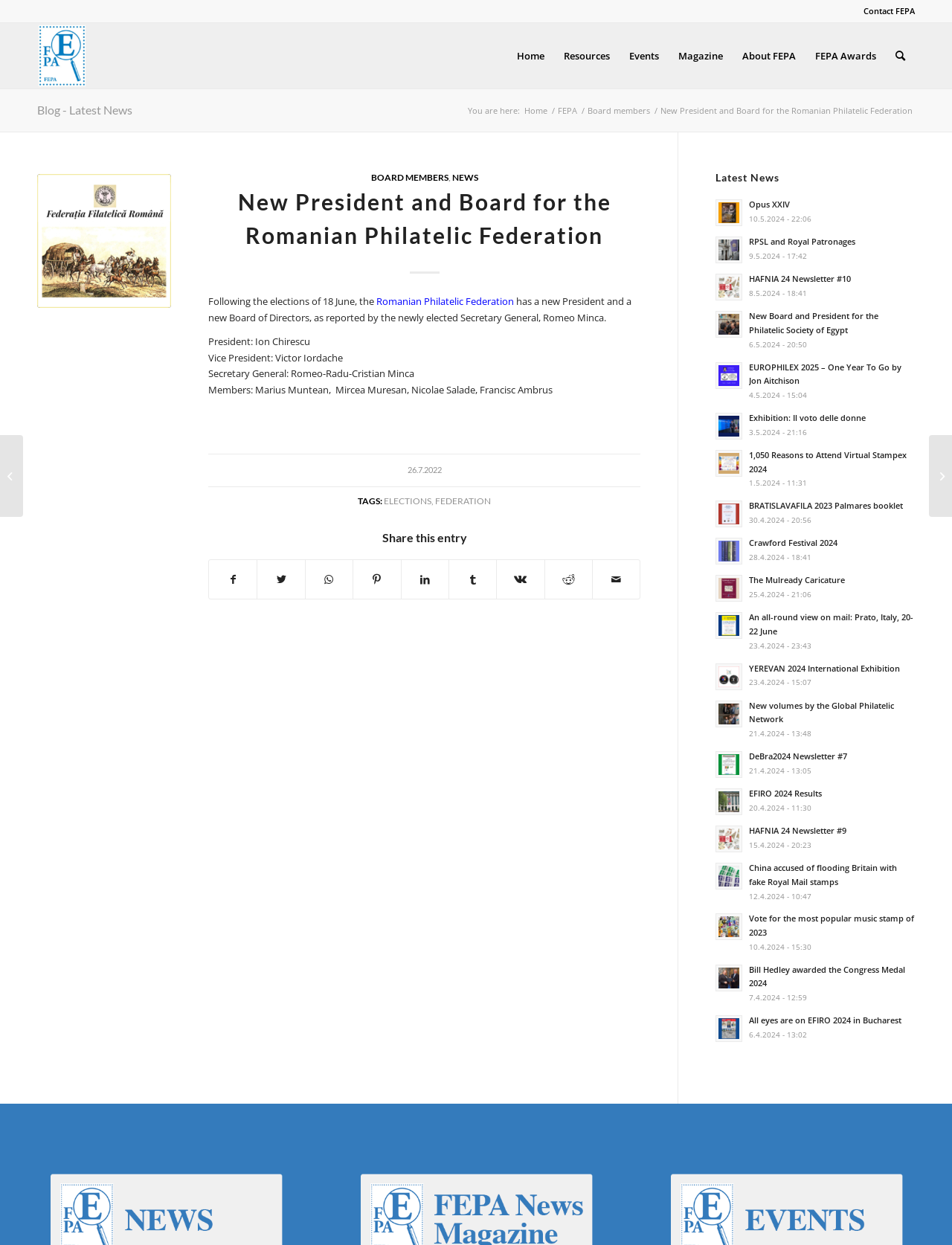How many menu items are there?
Can you offer a detailed and complete answer to this question?

I counted the number of menu items by looking at the menu items 'Home', 'Resources', 'Events', 'Magazine', 'About FEPA', 'FEPA Awards', 'Search', 'Contact FEPA', and 'Board members'.